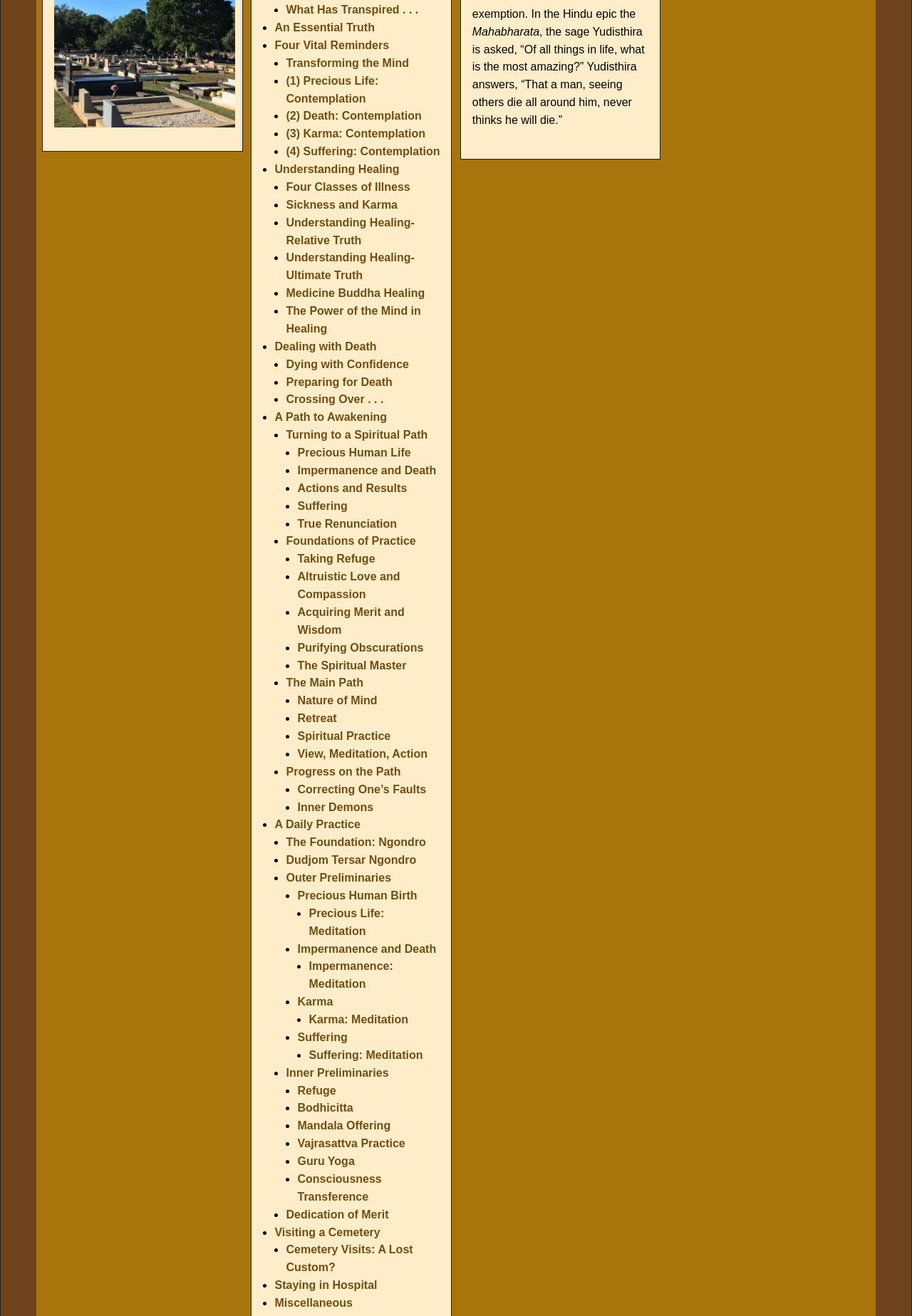Identify the bounding box coordinates of the element to click to follow this instruction: 'Click on 'Transforming the Mind' link'. Ensure the coordinates are four float values between 0 and 1, provided as [left, top, right, bottom].

[0.314, 0.043, 0.448, 0.052]